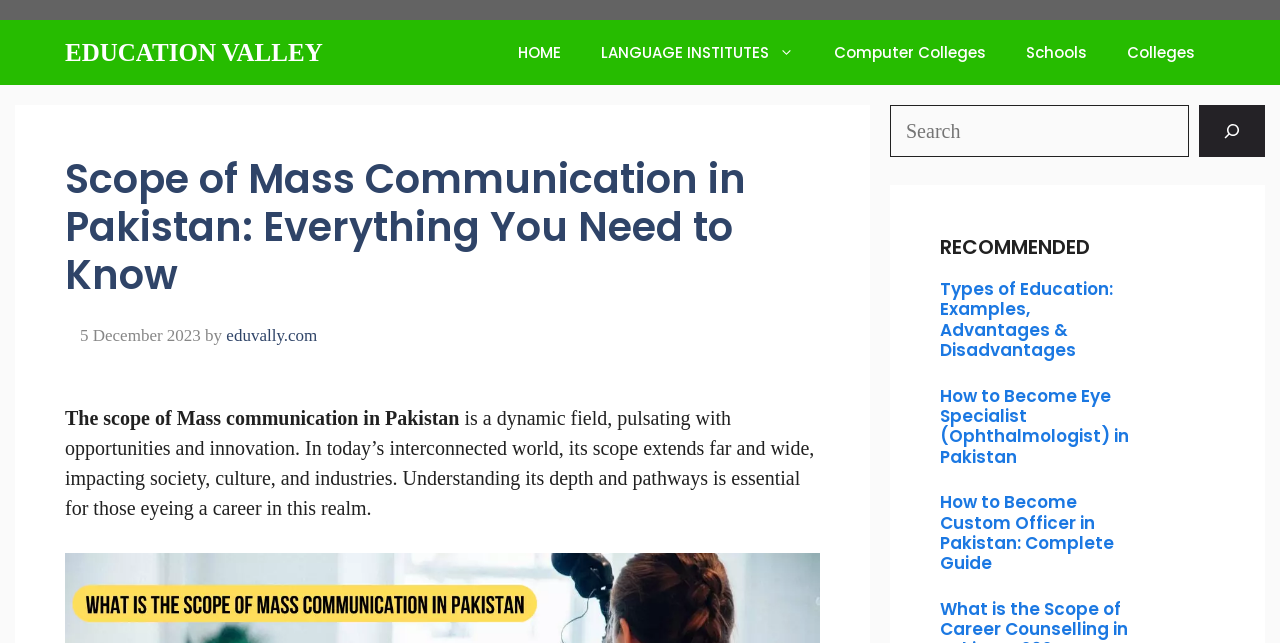Please find the bounding box for the following UI element description. Provide the coordinates in (top-left x, top-left y, bottom-right x, bottom-right y) format, with values between 0 and 1: EDUCATION VALLEY

[0.051, 0.031, 0.252, 0.132]